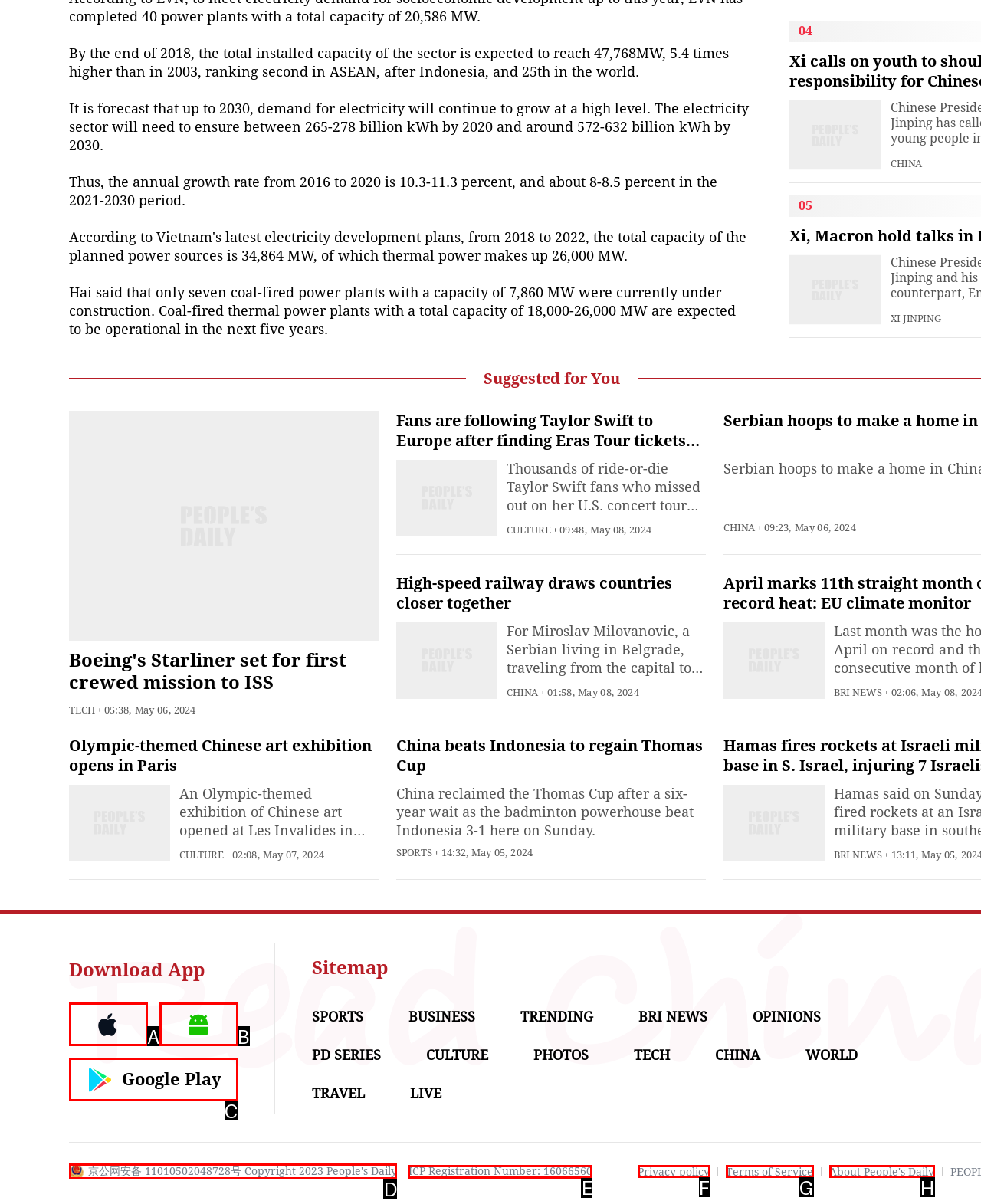Based on the element described as: About People's Daily
Find and respond with the letter of the correct UI element.

H